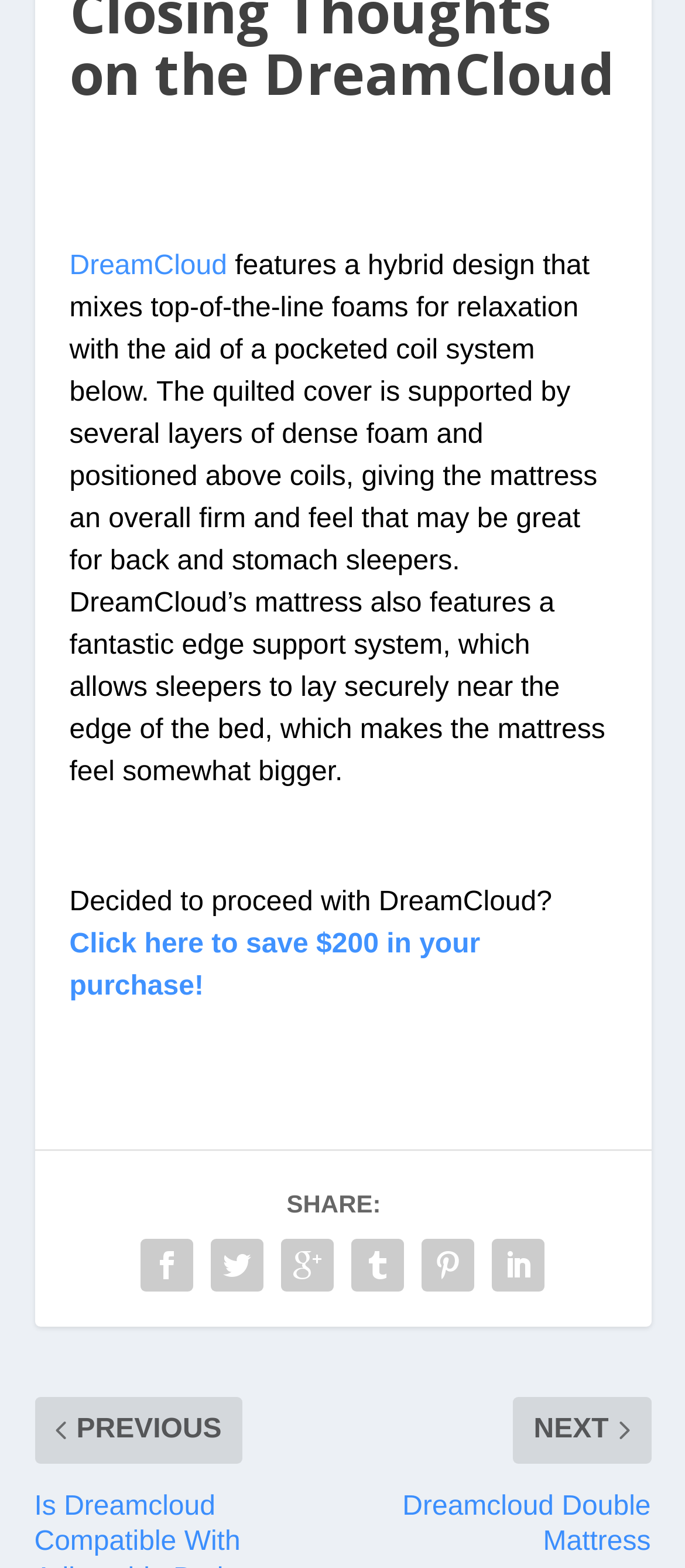Respond to the following query with just one word or a short phrase: 
How much can you save on your purchase?

$200